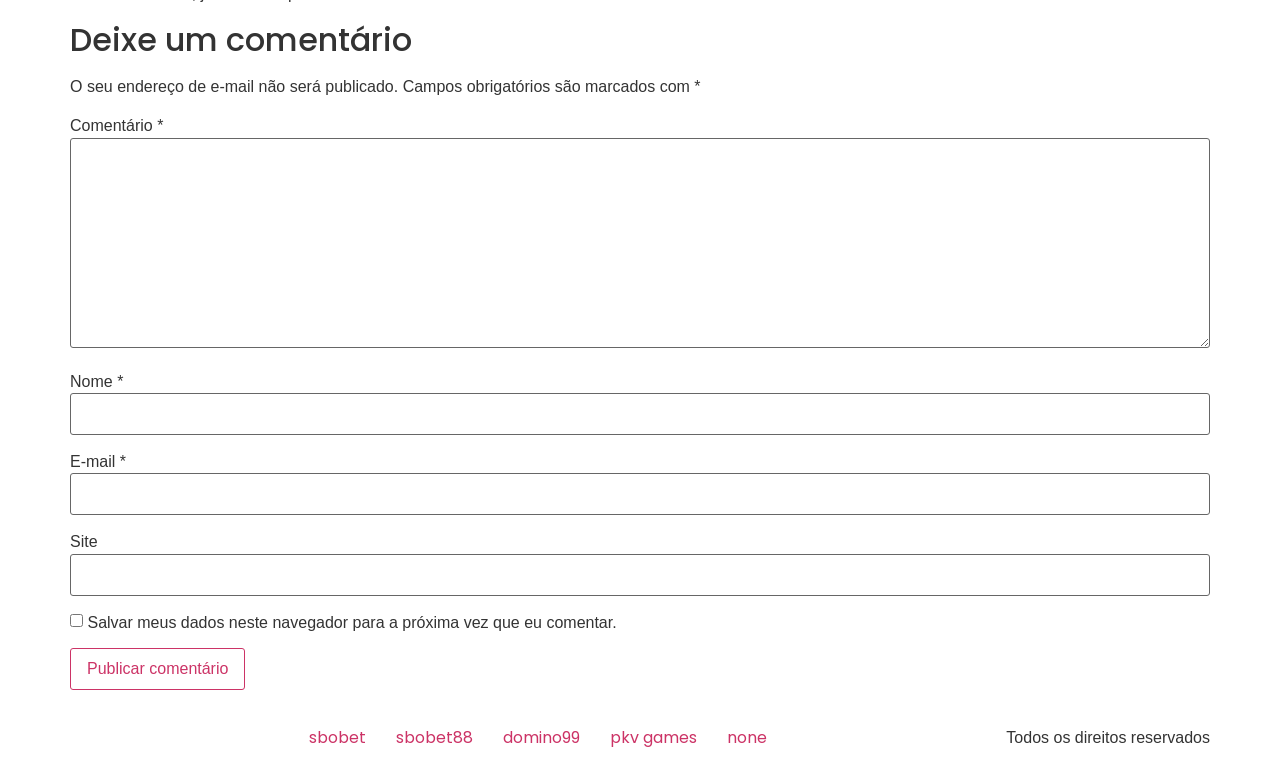What is the purpose of the text box labeled 'Comentário'?
Please answer the question with a detailed response using the information from the screenshot.

The text box labeled 'Comentário' is a required field, and it is placed below the heading 'Deixe um comentário', which translates to 'Leave a comment'. Therefore, it is likely that the purpose of this text box is to enter a comment.